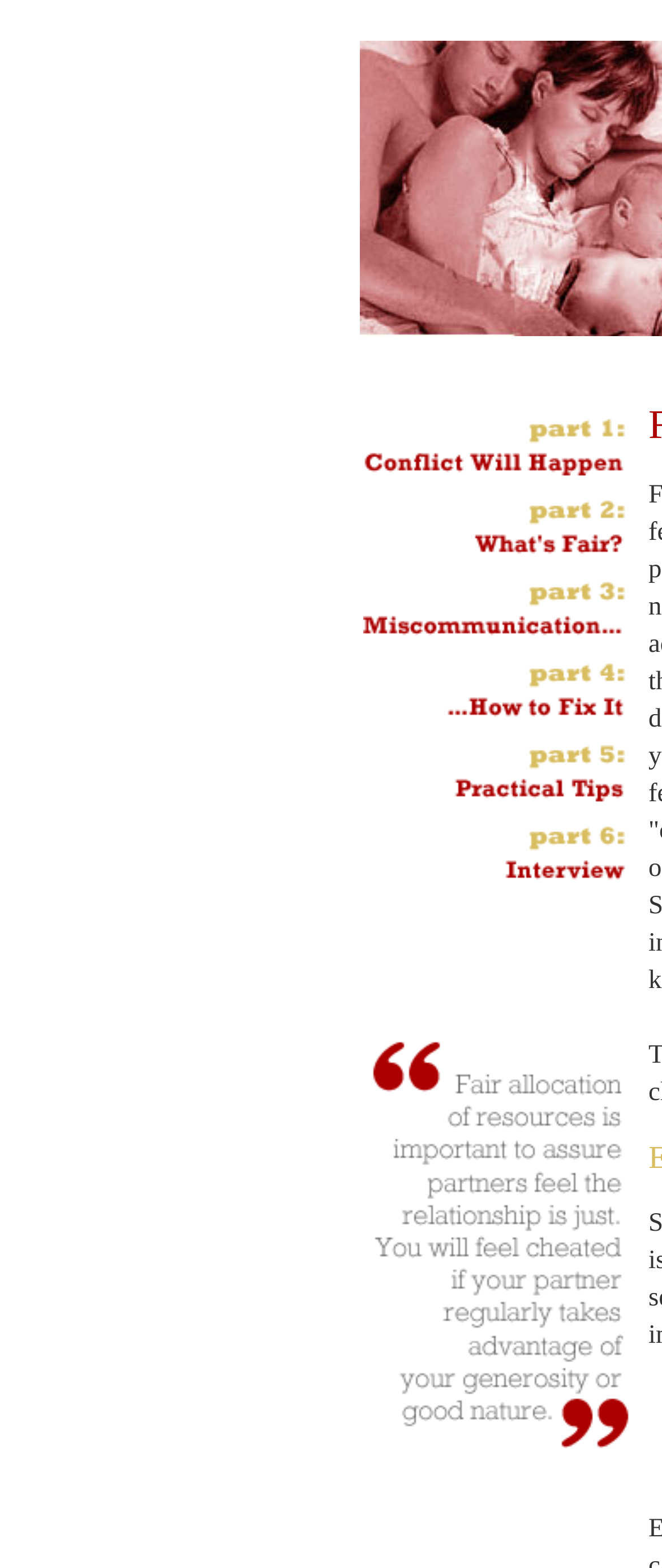What is the aspect ratio of the image?
Please provide a single word or phrase as your answer based on the image.

Approximately 1:1.5